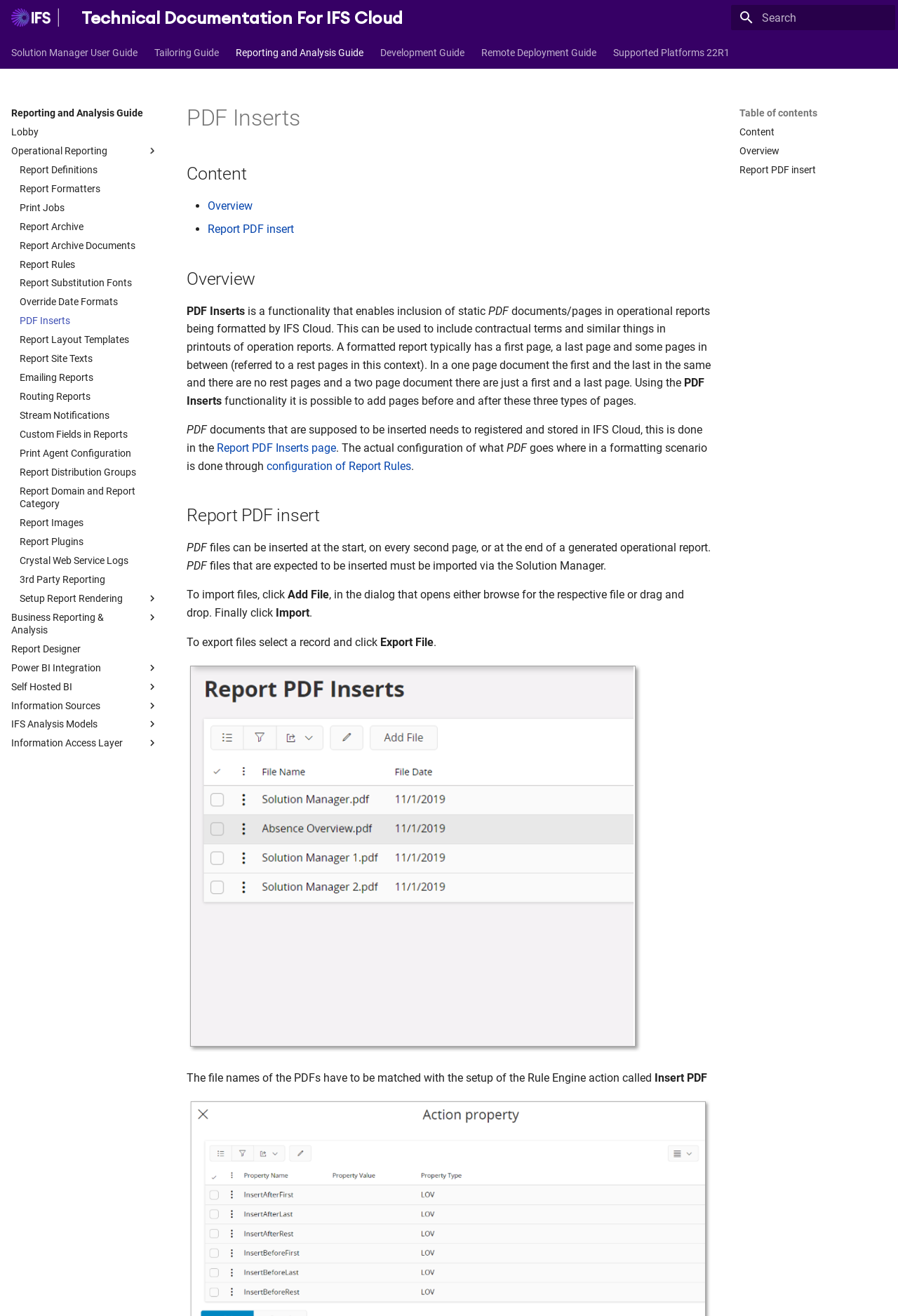Please find the bounding box coordinates of the section that needs to be clicked to achieve this instruction: "View Roy Berman's profile".

None